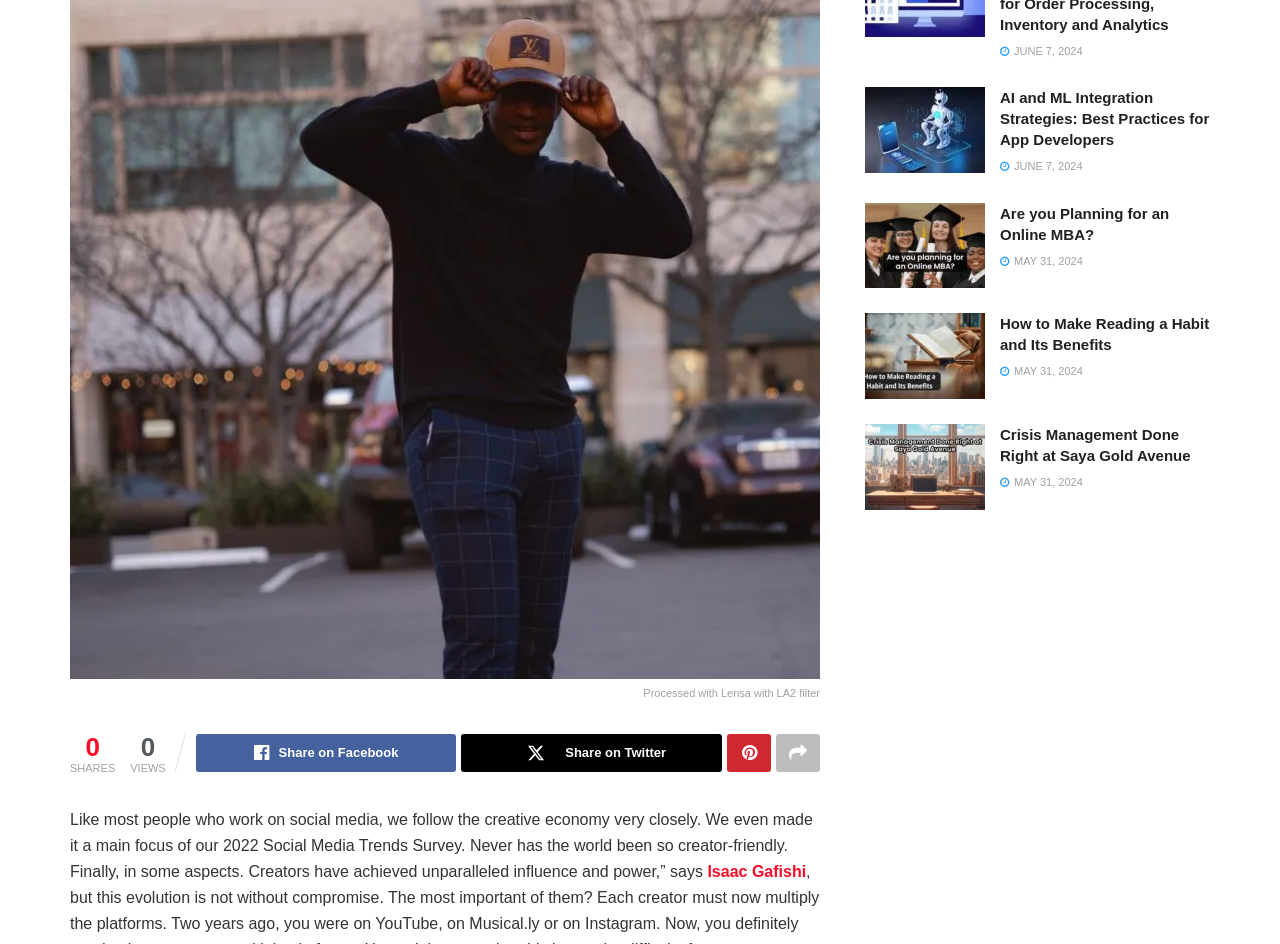Find the coordinates for the bounding box of the element with this description: "Isaac Gafishi".

[0.553, 0.914, 0.63, 0.932]